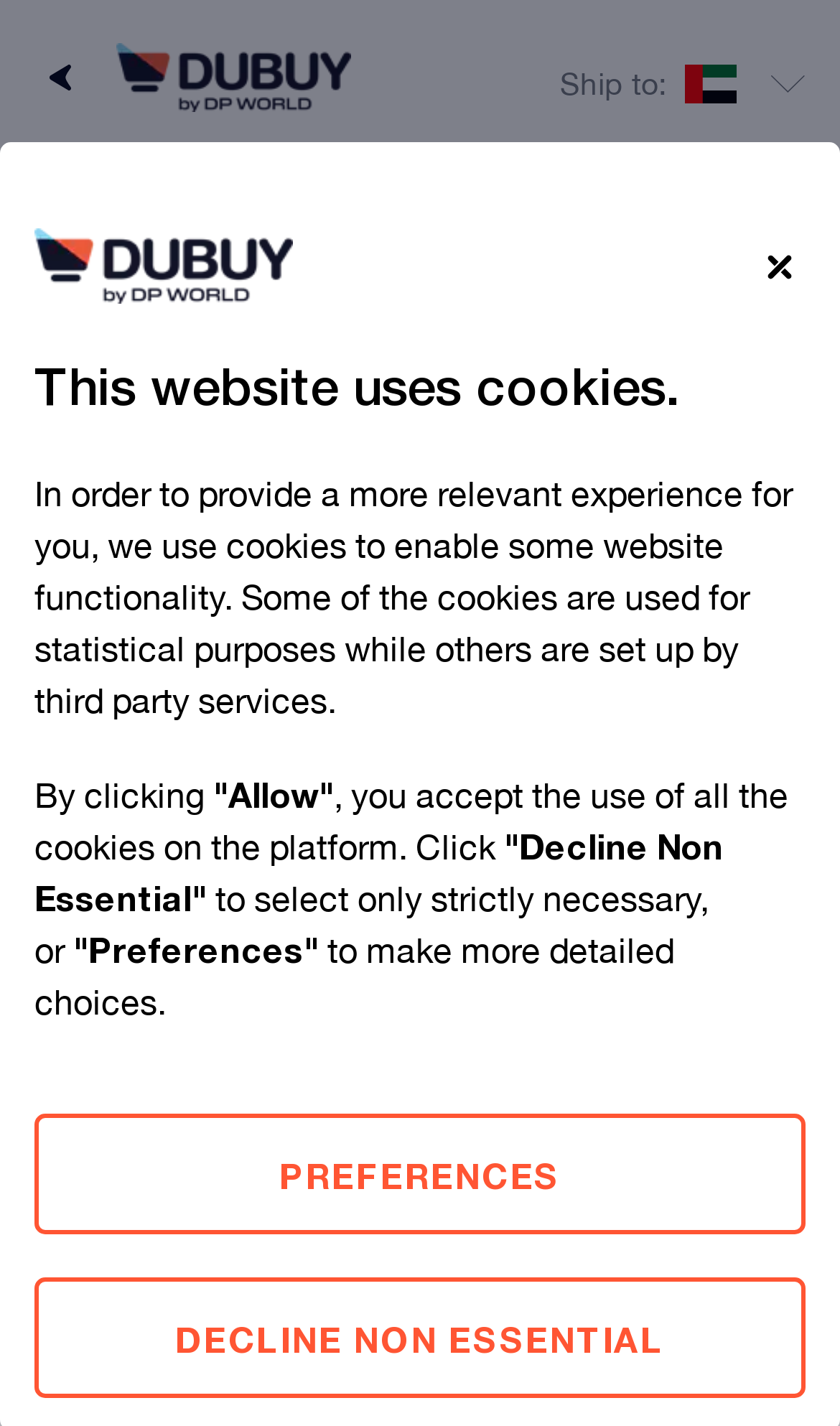What is the website name?
Based on the image, answer the question in a detailed manner.

I found the website name by looking at the link element with the text 'Dubuy' which is located at the top left corner of the webpage.